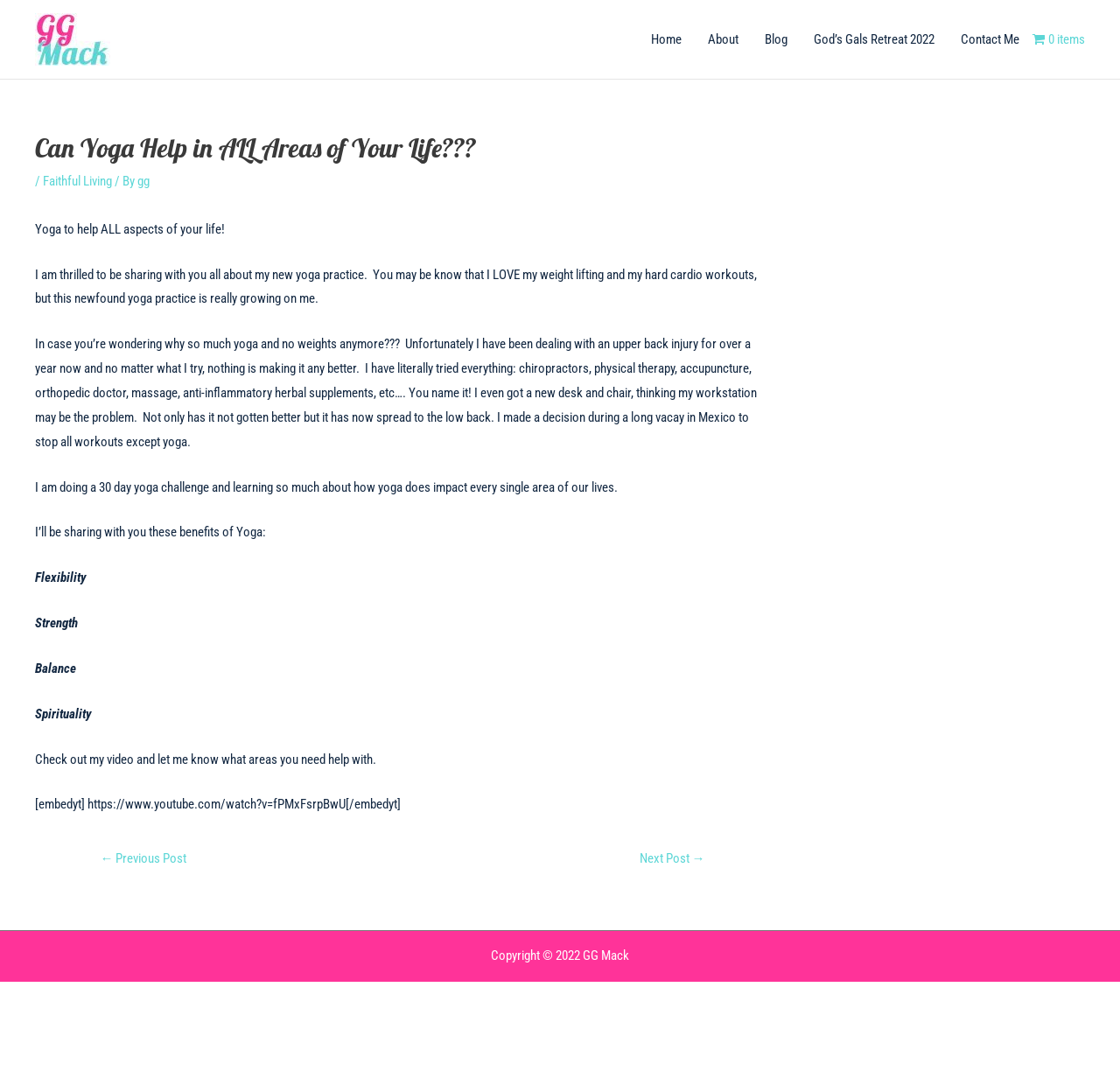Please specify the bounding box coordinates of the clickable section necessary to execute the following command: "Click on the 'About' link".

[0.621, 0.012, 0.671, 0.061]